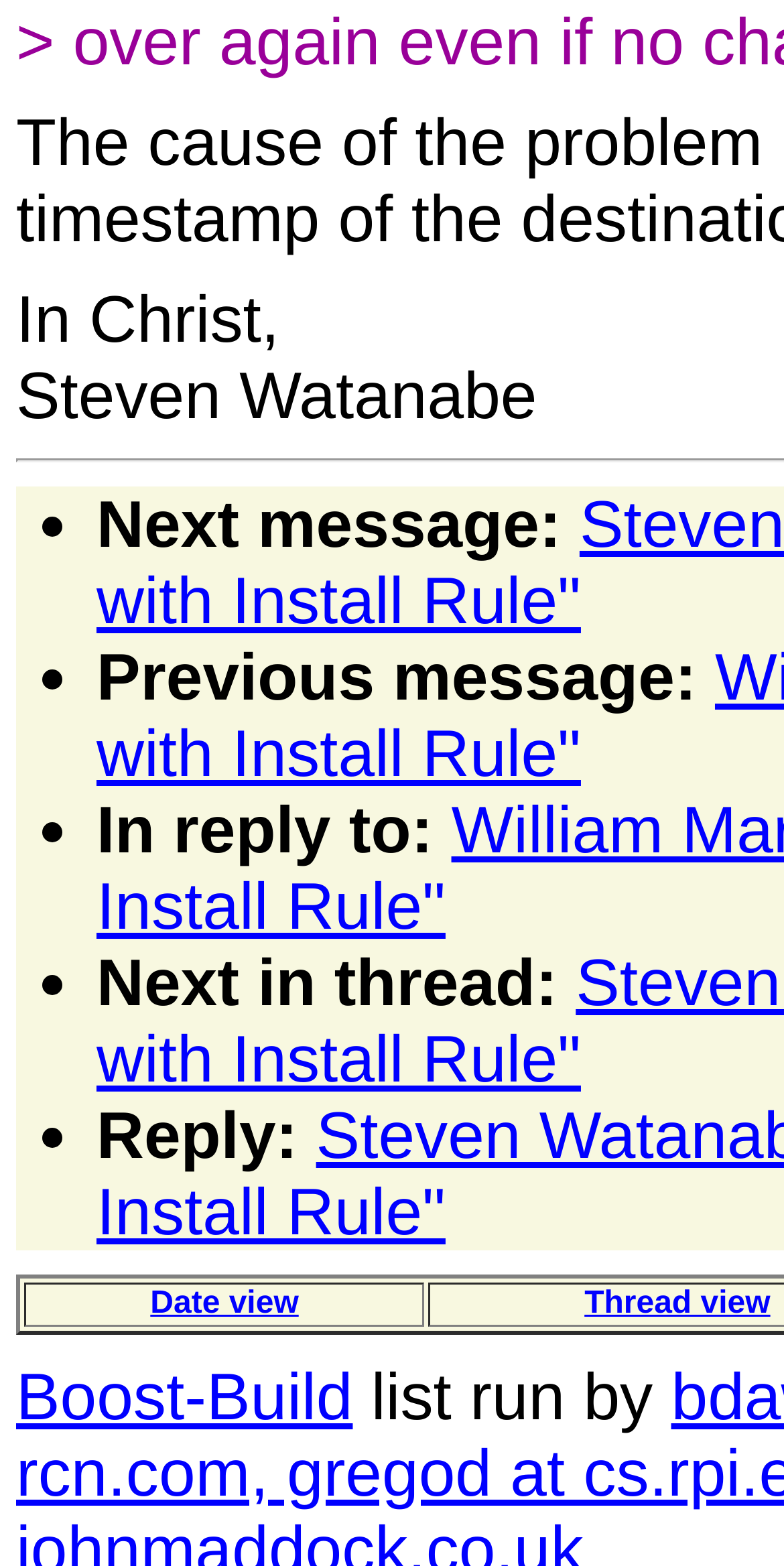What are the options for viewing the thread?
Provide a thorough and detailed answer to the question.

I found two link elements with the text 'Date view' and 'Thread view' respectively, which are located next to each other, suggesting that they are options for viewing the thread.